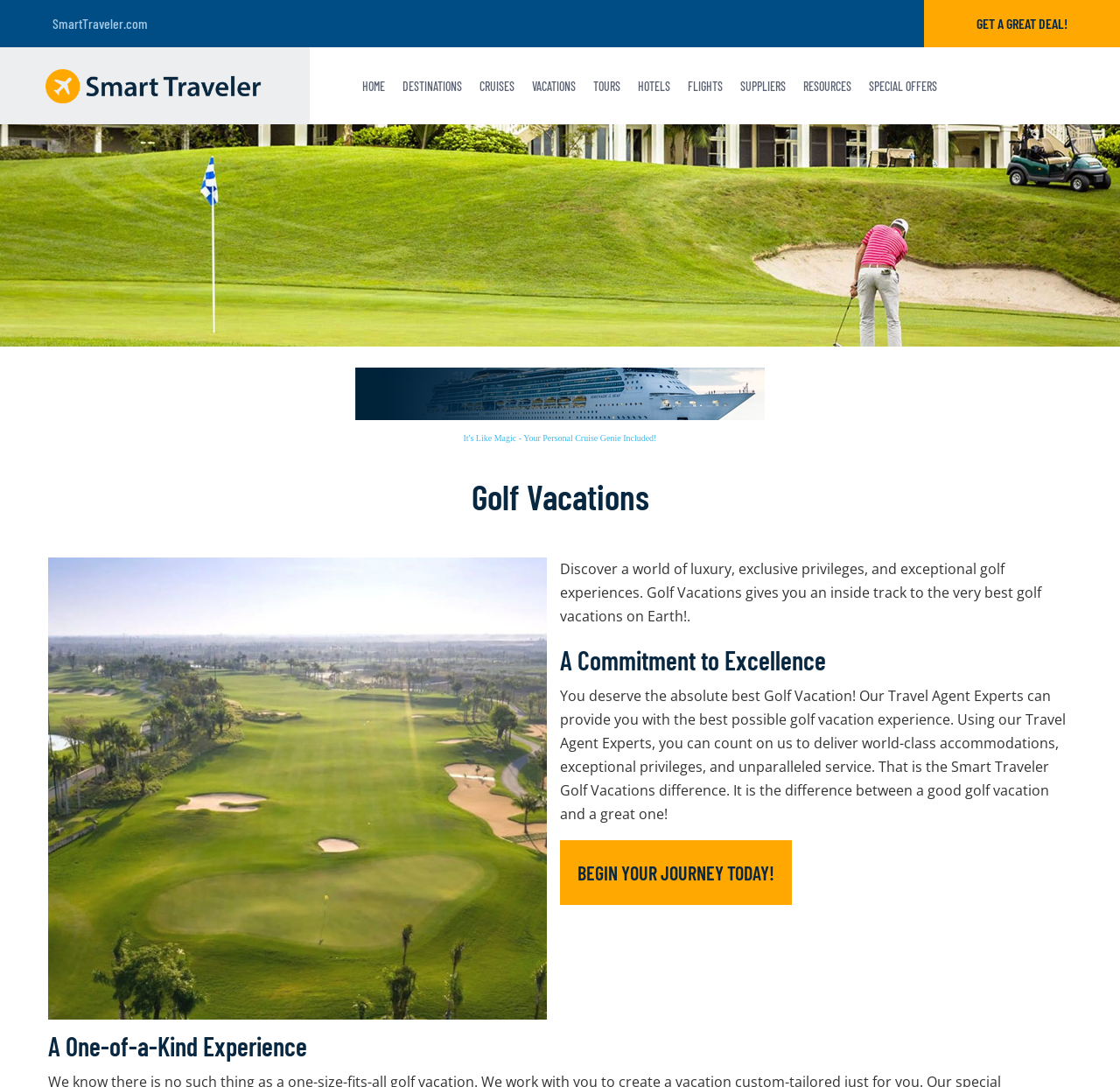Please identify the coordinates of the bounding box that should be clicked to fulfill this instruction: "Get a great deal by clicking on 'GET A GREAT DEAL!' ".

[0.825, 0.0, 1.0, 0.043]